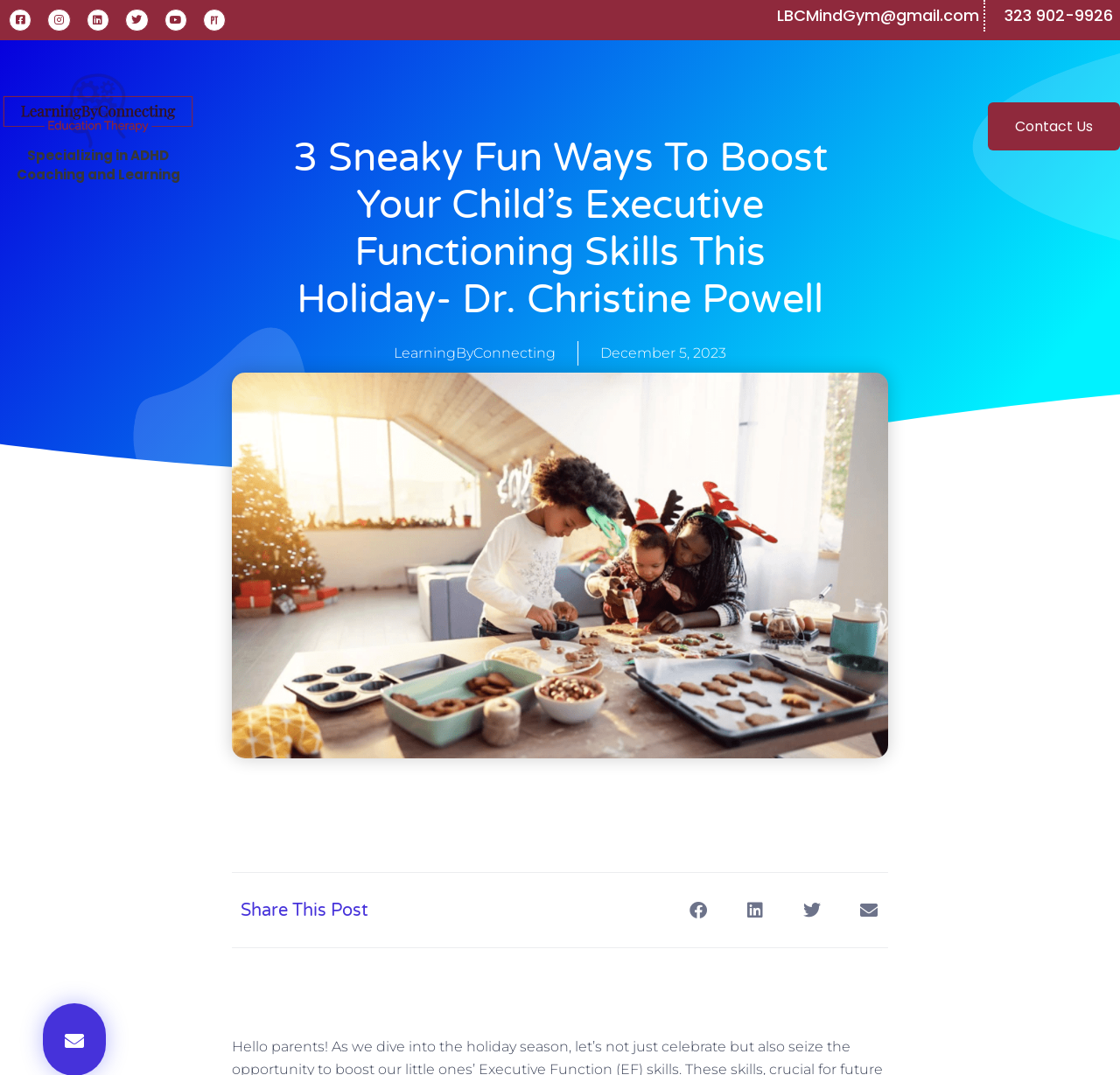Using the information in the image, give a comprehensive answer to the question: 
What is the activity shown in the image?

The activity shown in the image can be inferred from the description 'Three children are decorating cookies on a table.' which suggests that the image is showing children engaged in a fun activity of decorating cookies.